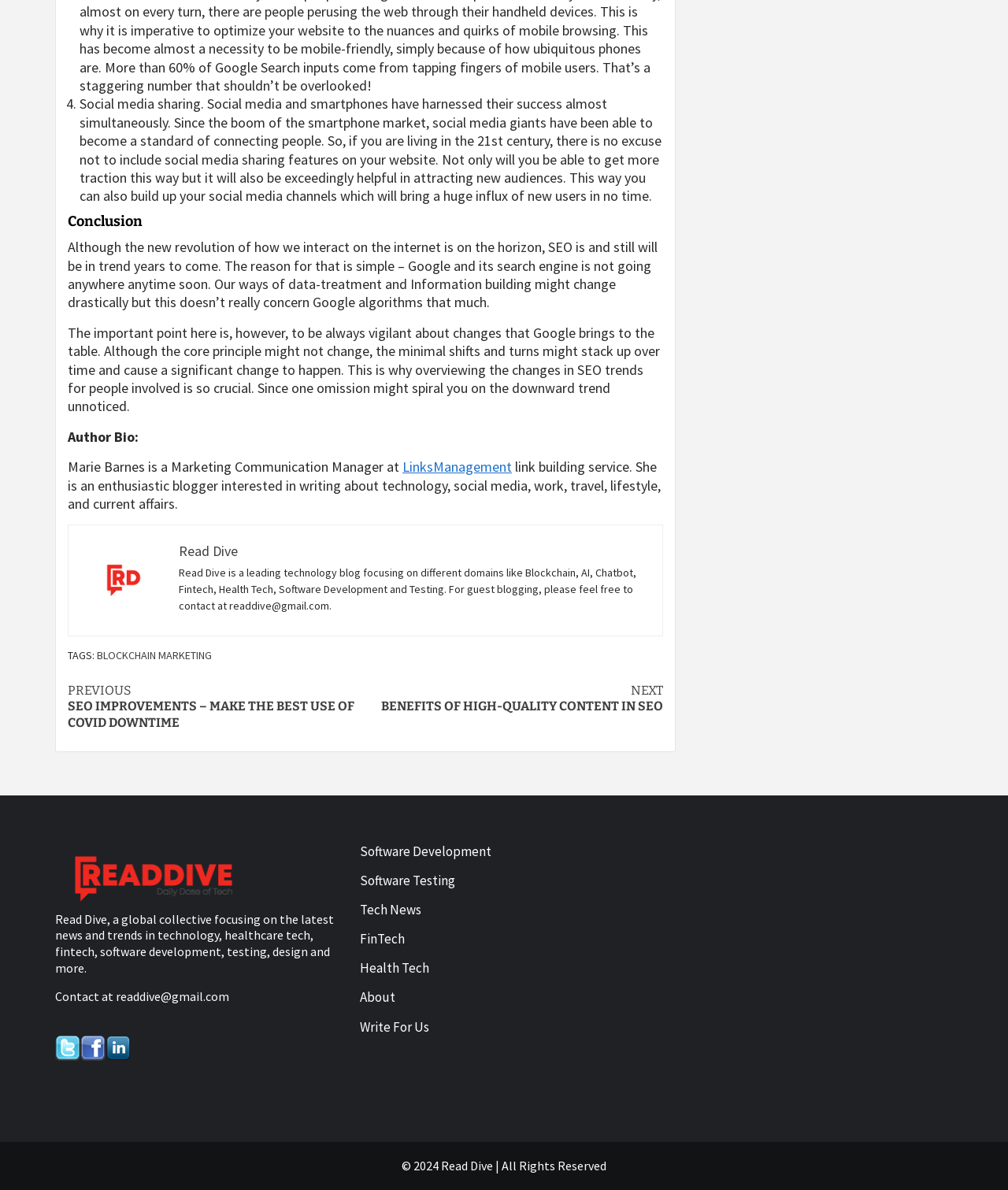Please identify the coordinates of the bounding box that should be clicked to fulfill this instruction: "Visit the 'LinksManagement' website".

[0.399, 0.385, 0.508, 0.4]